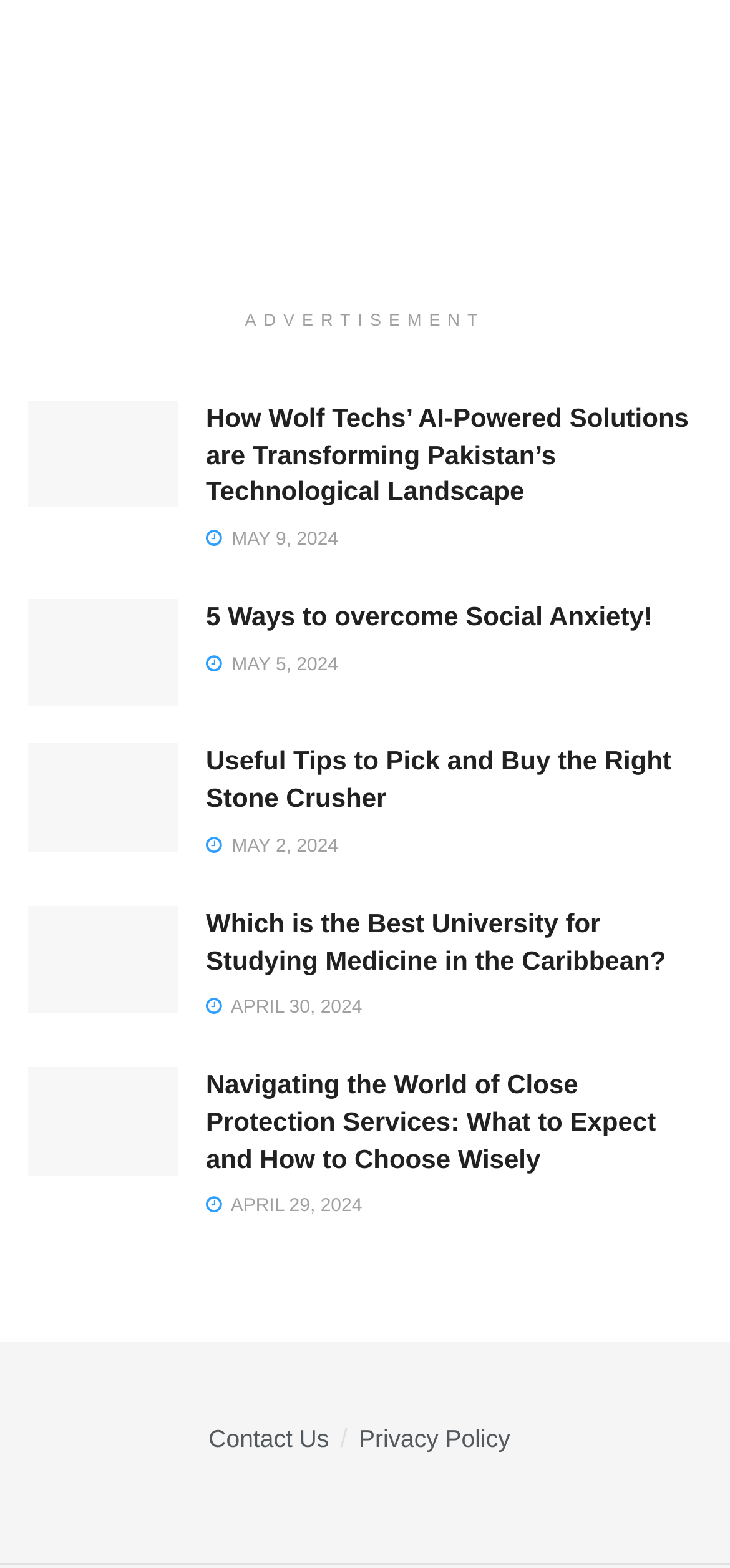Can you give a comprehensive explanation to the question given the content of the image?
What is the title of the fifth article?

I read the headings of the articles and found that the fifth article has a title of 'Which is the Best University for Studying Medicine in the Caribbean?'.